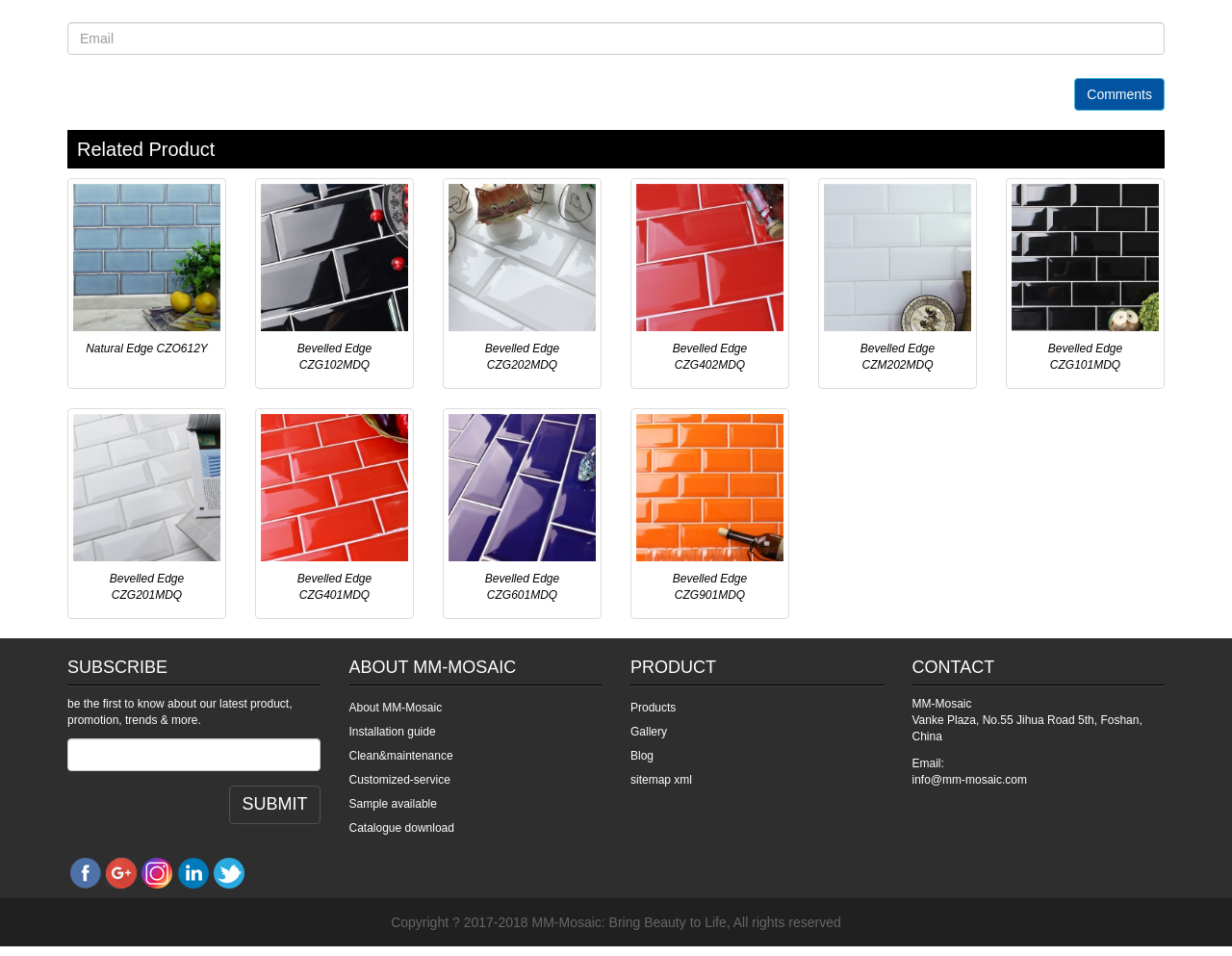Based on the image, please respond to the question with as much detail as possible:
What is the contact email address of MM-Mosaic?

The contact information section of the webpage lists the email address as info@mm-mosaic.com, which can be used to contact MM-Mosaic for inquiries or other purposes.